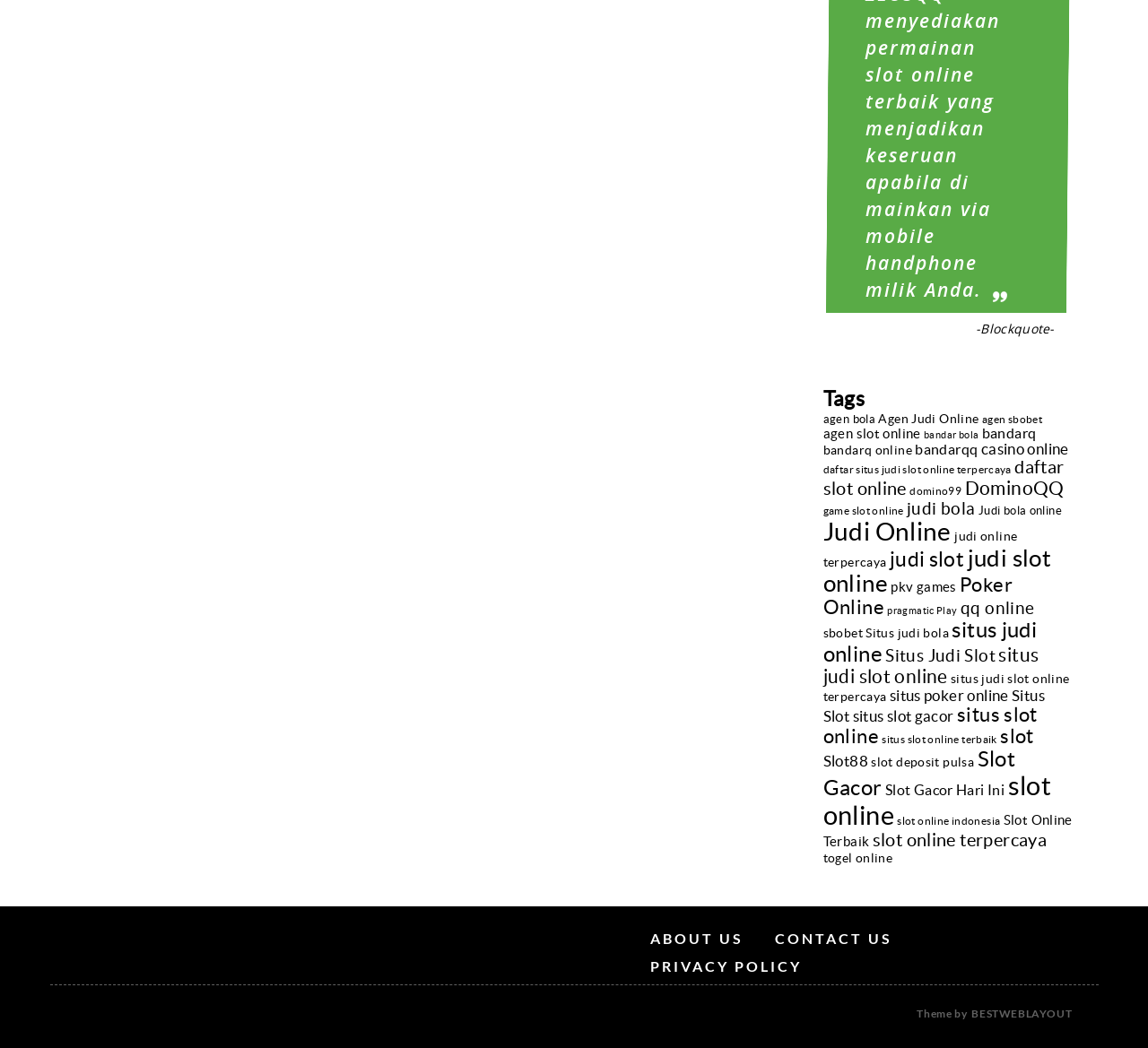Please provide a comprehensive answer to the question based on the screenshot: What is the topmost heading on the webpage?

The topmost heading on the webpage is 'Tags' because it has the smallest y1 coordinate (0.37) among all the headings, indicating that it is located at the top of the webpage.